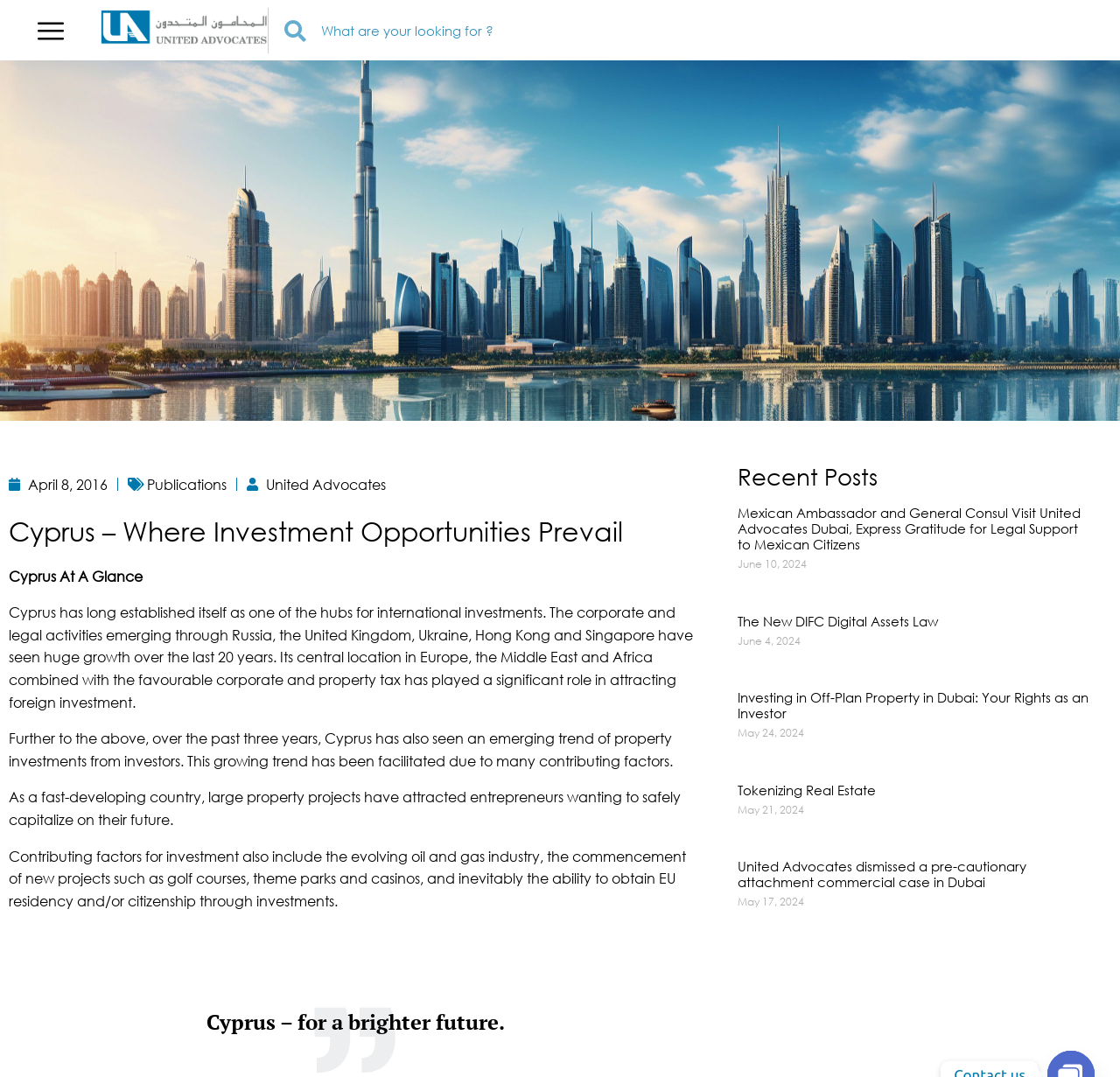Given the description "April 8, 2016", provide the bounding box coordinates of the corresponding UI element.

[0.008, 0.439, 0.096, 0.46]